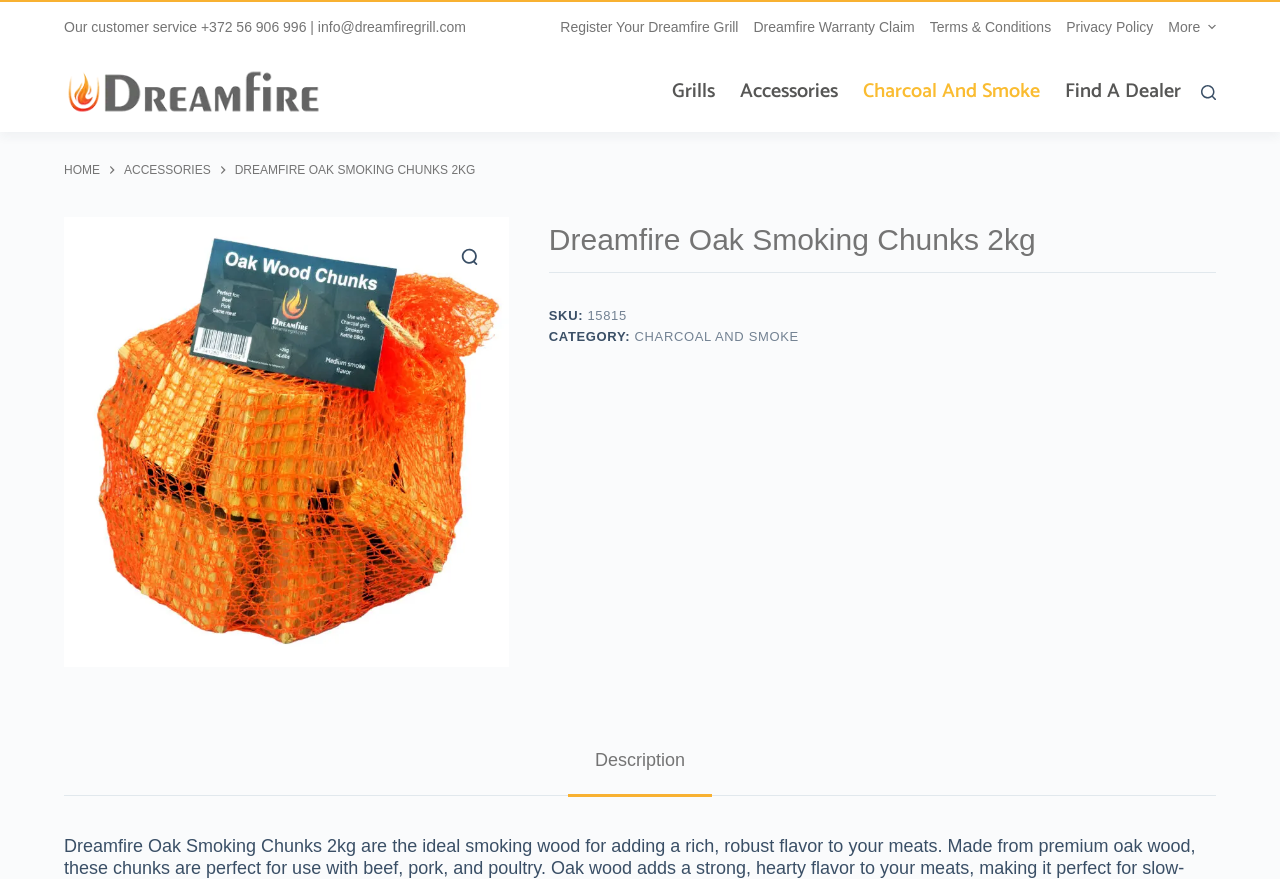Please identify the bounding box coordinates of the element that needs to be clicked to perform the following instruction: "View the 'Description' tab".

[0.444, 0.827, 0.556, 0.905]